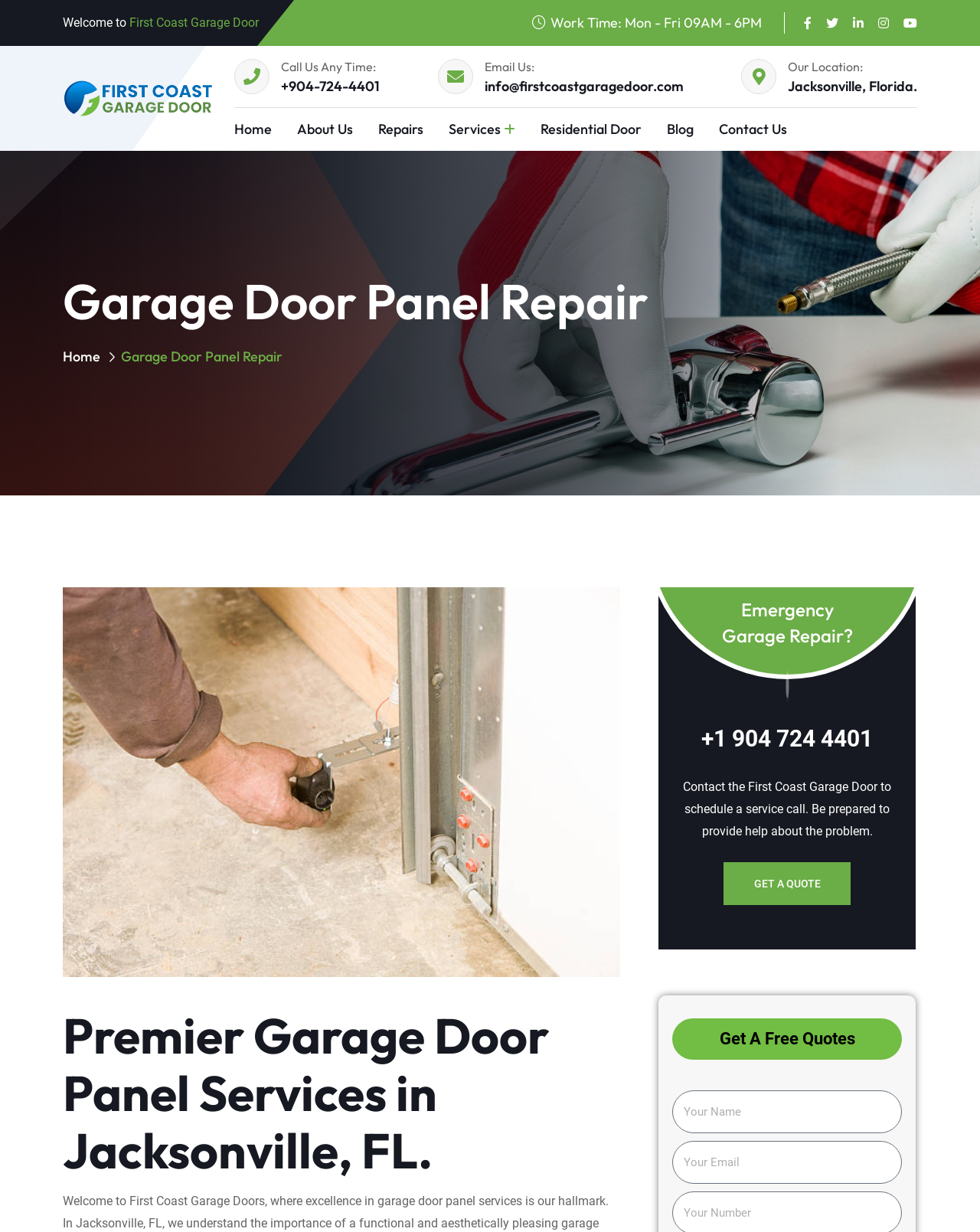Determine the bounding box coordinates of the clickable region to follow the instruction: "Click the 'Home' link".

[0.239, 0.088, 0.277, 0.122]